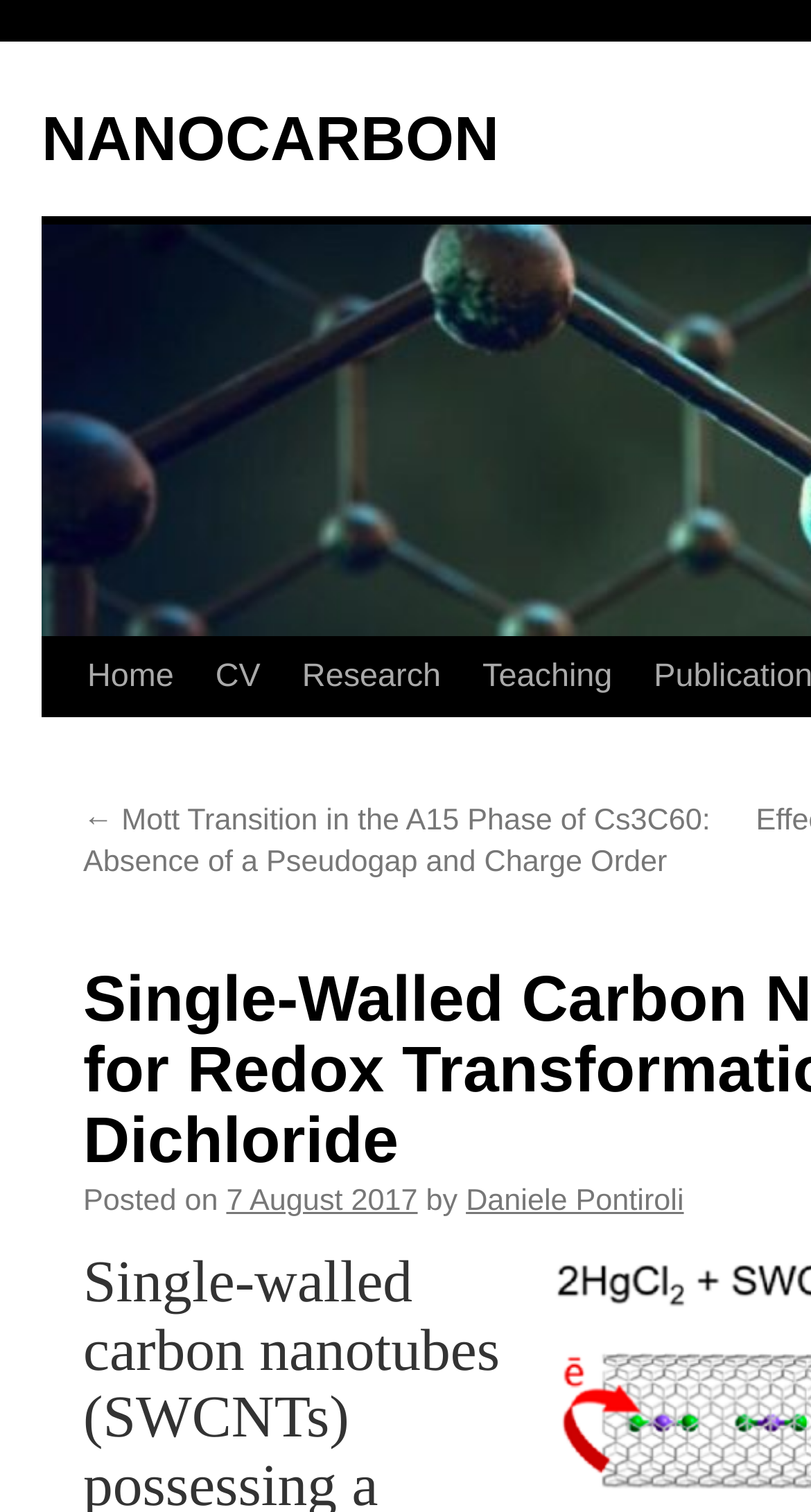Determine the bounding box for the HTML element described here: "Publications". The coordinates should be given as [left, top, right, bottom] with each number being a float between 0 and 1.

[0.699, 0.422, 0.93, 0.474]